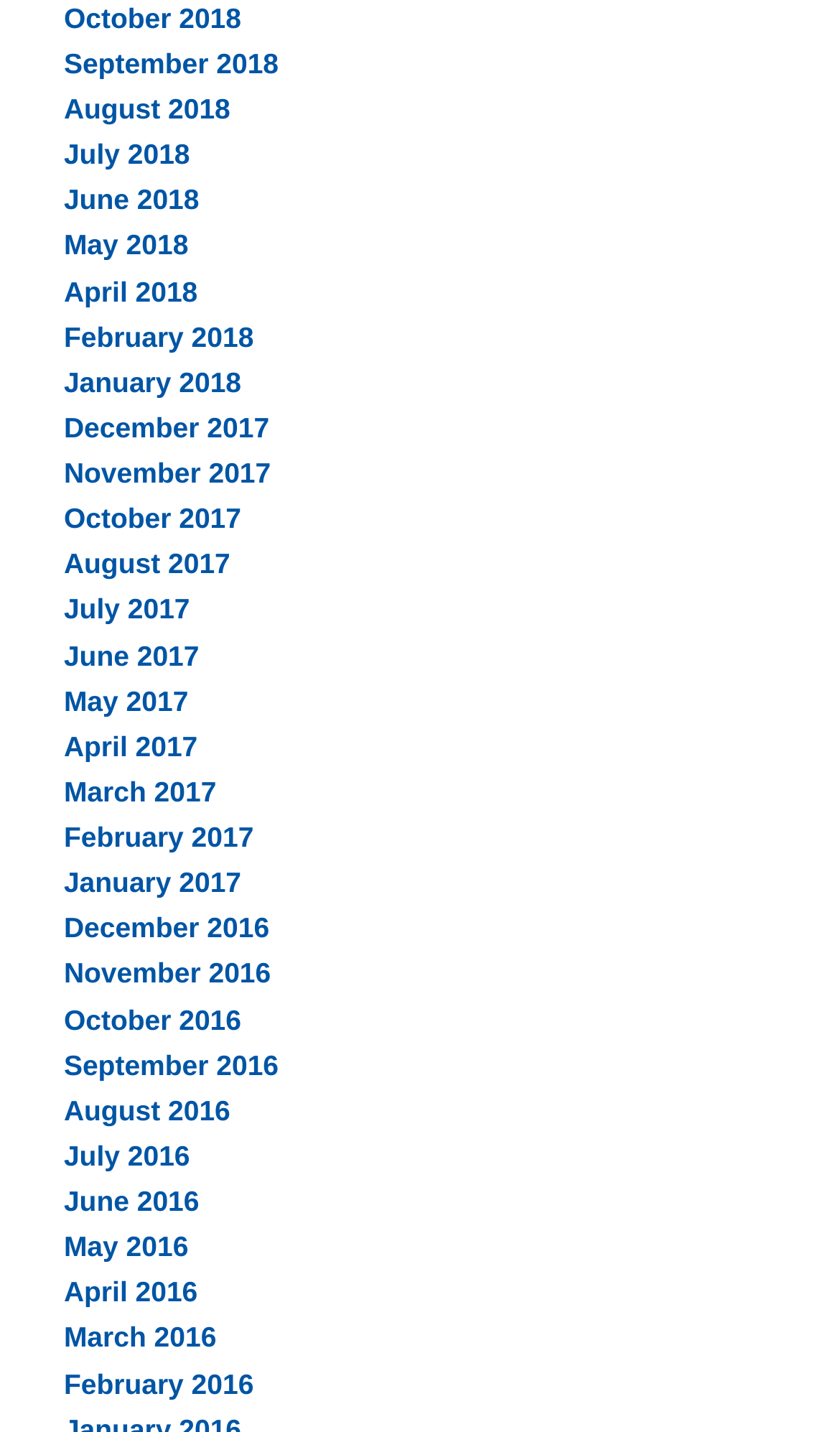Are there any months missing in the list?
Based on the content of the image, thoroughly explain and answer the question.

I noticed that there is no link for March 2018, which suggests that there are some months missing in the list.